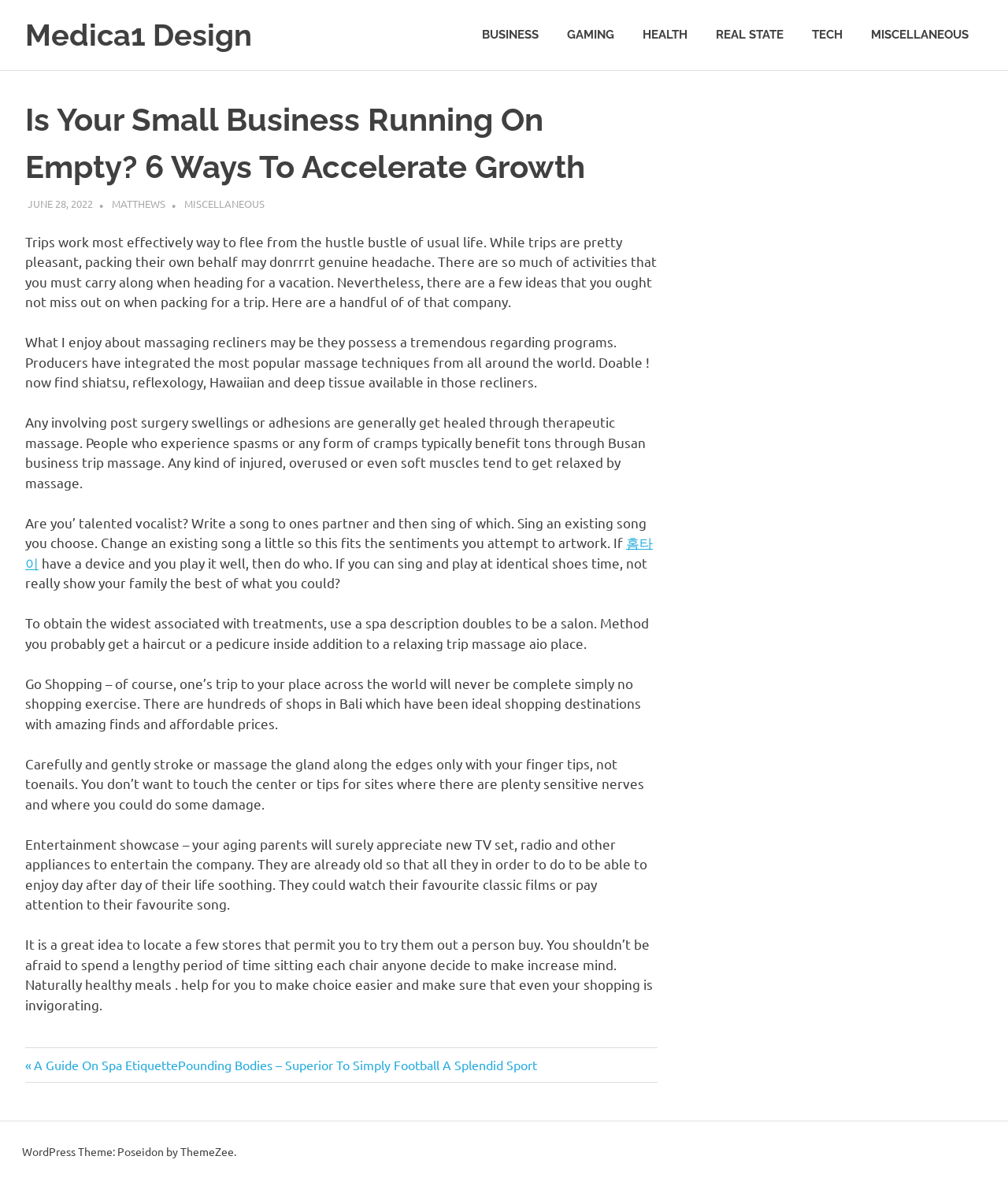Please provide a one-word or short phrase answer to the question:
What is the topic of the previous post?

Spa Etiquette